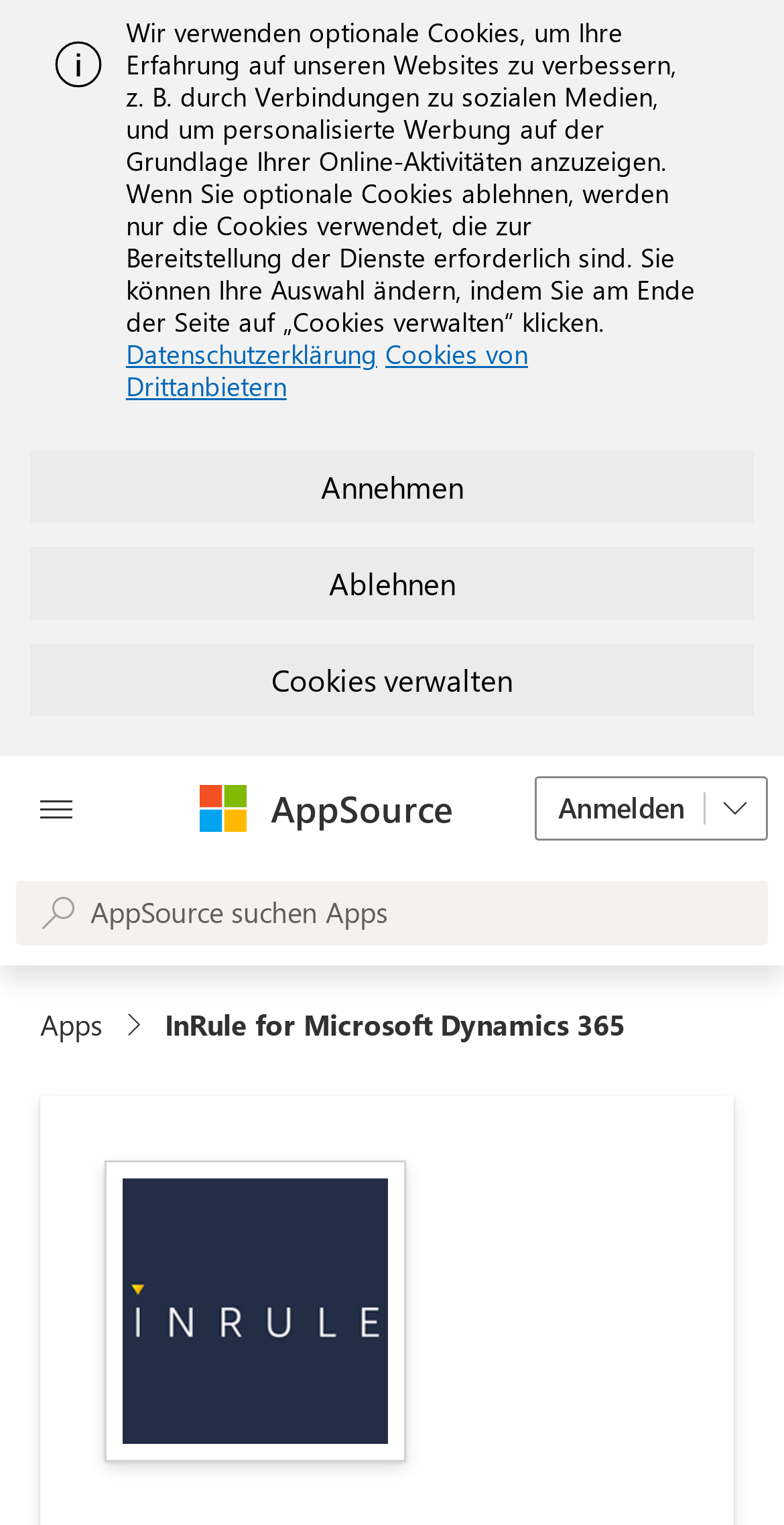Please identify the coordinates of the bounding box that should be clicked to fulfill this instruction: "Expand breadcrumbs".

[0.051, 0.633, 0.949, 0.712]